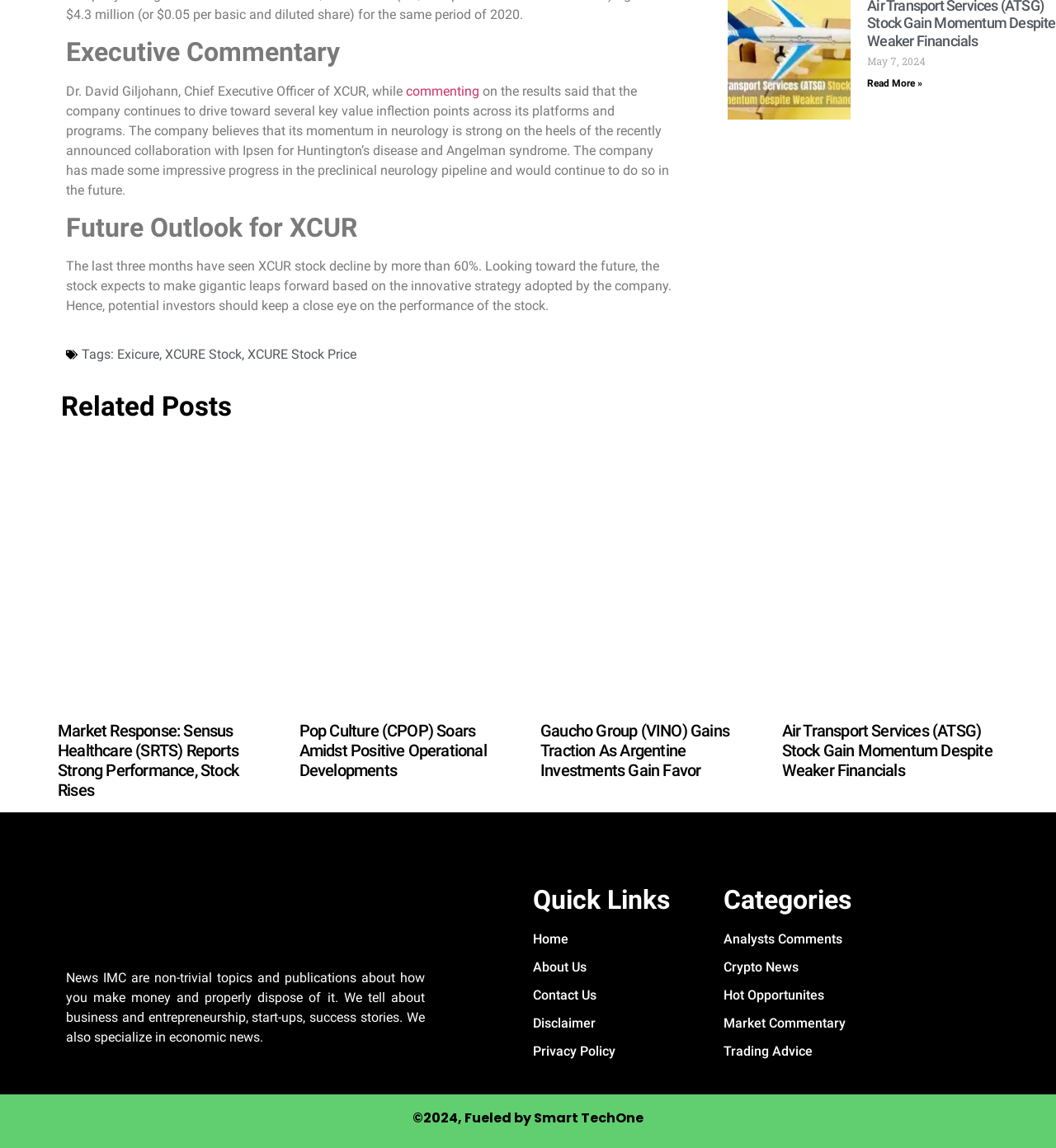Please locate the bounding box coordinates of the element that should be clicked to achieve the given instruction: "Read more about Air Transport Services (ATSG) Stock Gain Momentum Despite Weaker Financials".

[0.821, 0.068, 0.874, 0.078]